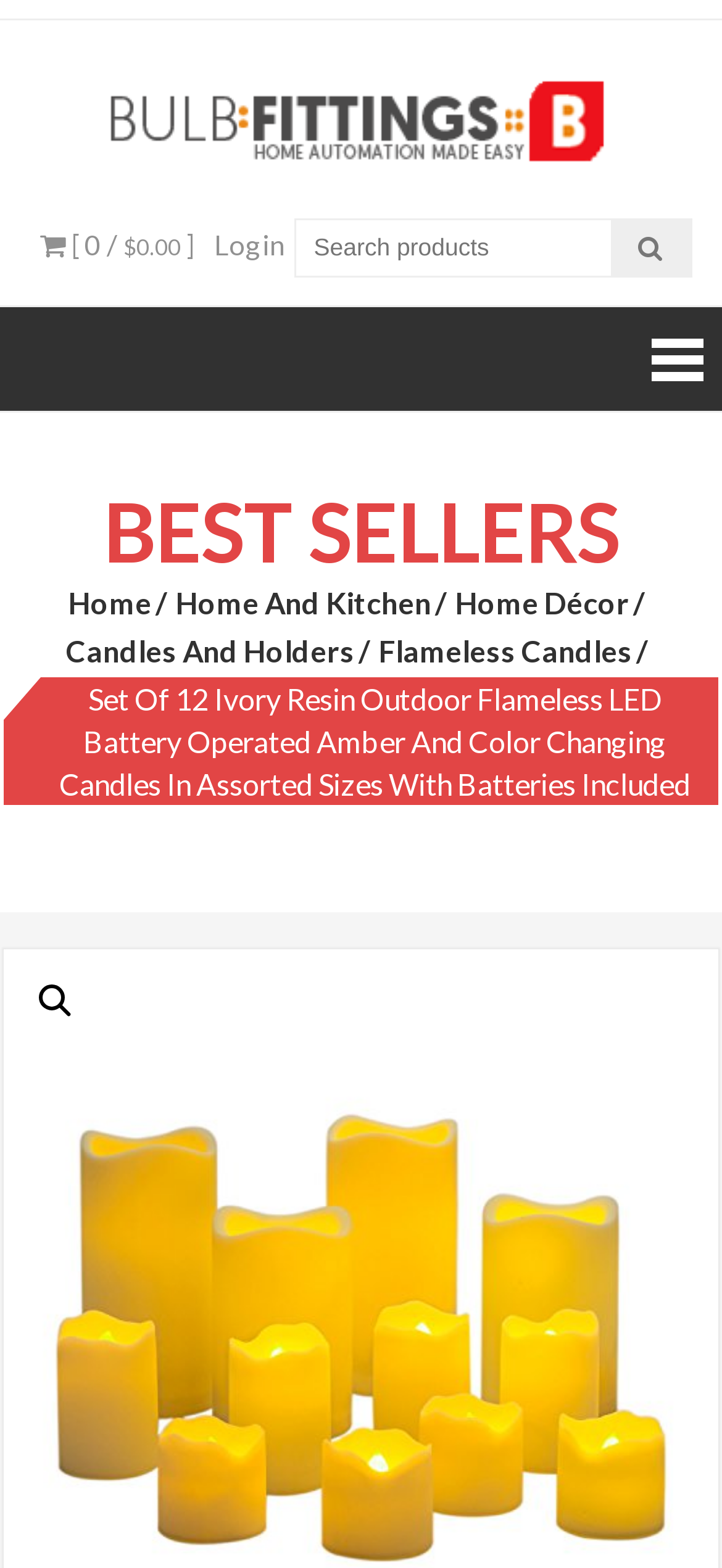Locate the bounding box coordinates of the clickable element to fulfill the following instruction: "Go to Home And Kitchen". Provide the coordinates as four float numbers between 0 and 1 in the format [left, top, right, bottom].

[0.244, 0.371, 0.623, 0.398]